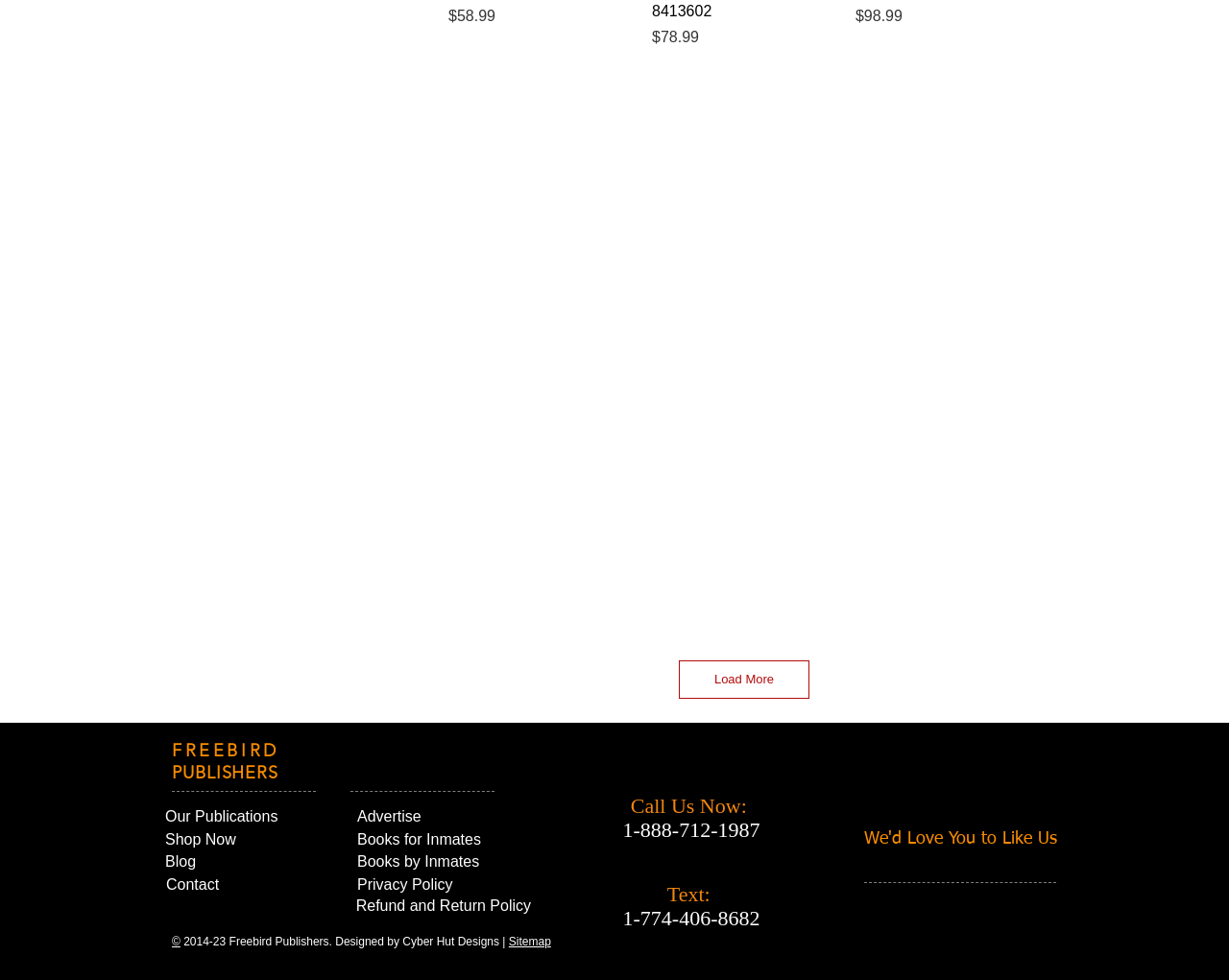What is the price of Caramel Inspirations Spa Gift Box?
Please give a well-detailed answer to the question.

I found the price by looking at the link element with the text 'Caramel Inspirations Spa Gift Box 8413572 Price $49.99' which is a child of the group element with the text 'Caramel Inspirations Spa Gift Box 8413572 gallery'.